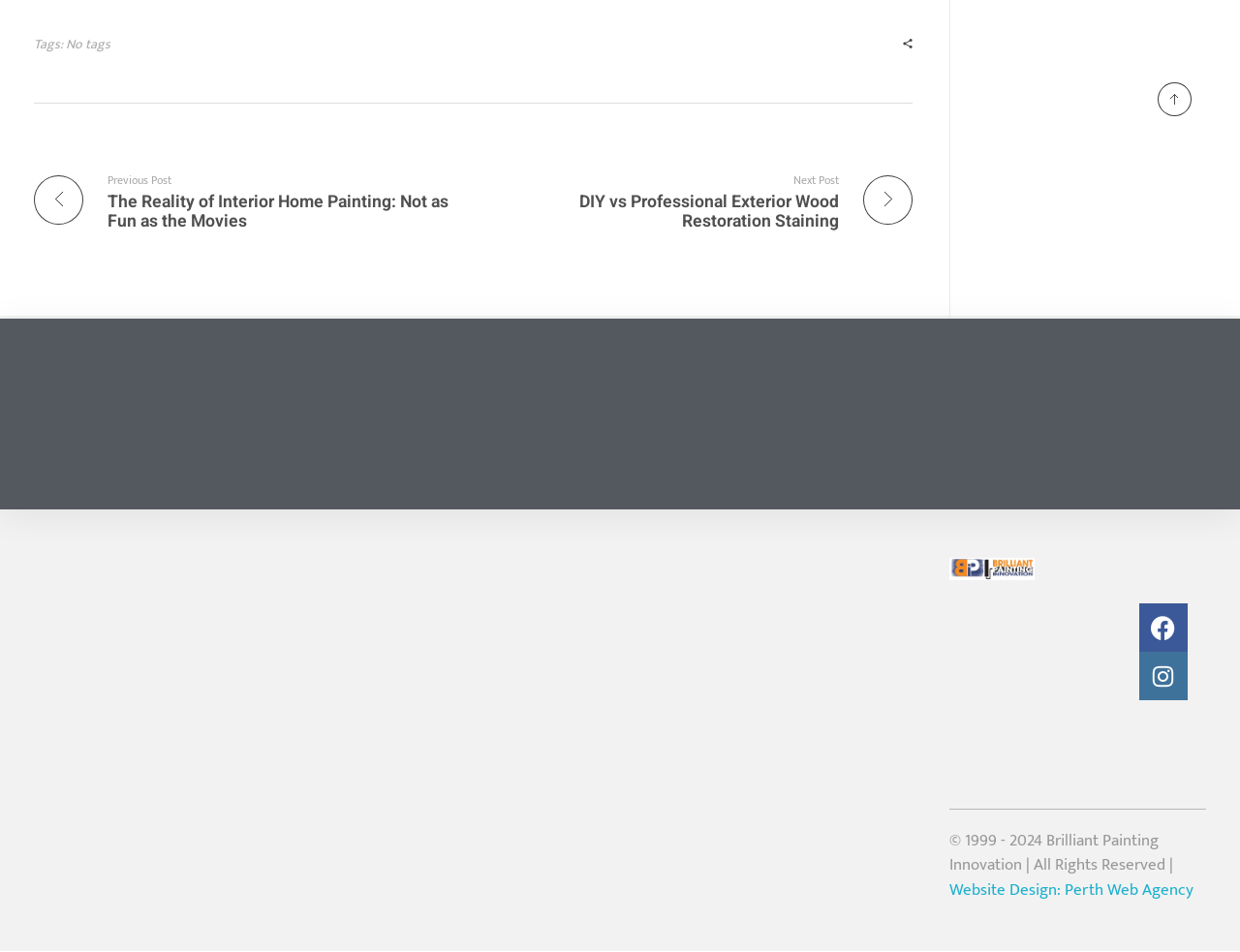Could you locate the bounding box coordinates for the section that should be clicked to accomplish this task: "Click on 'CONTACT US'".

[0.484, 0.405, 0.619, 0.464]